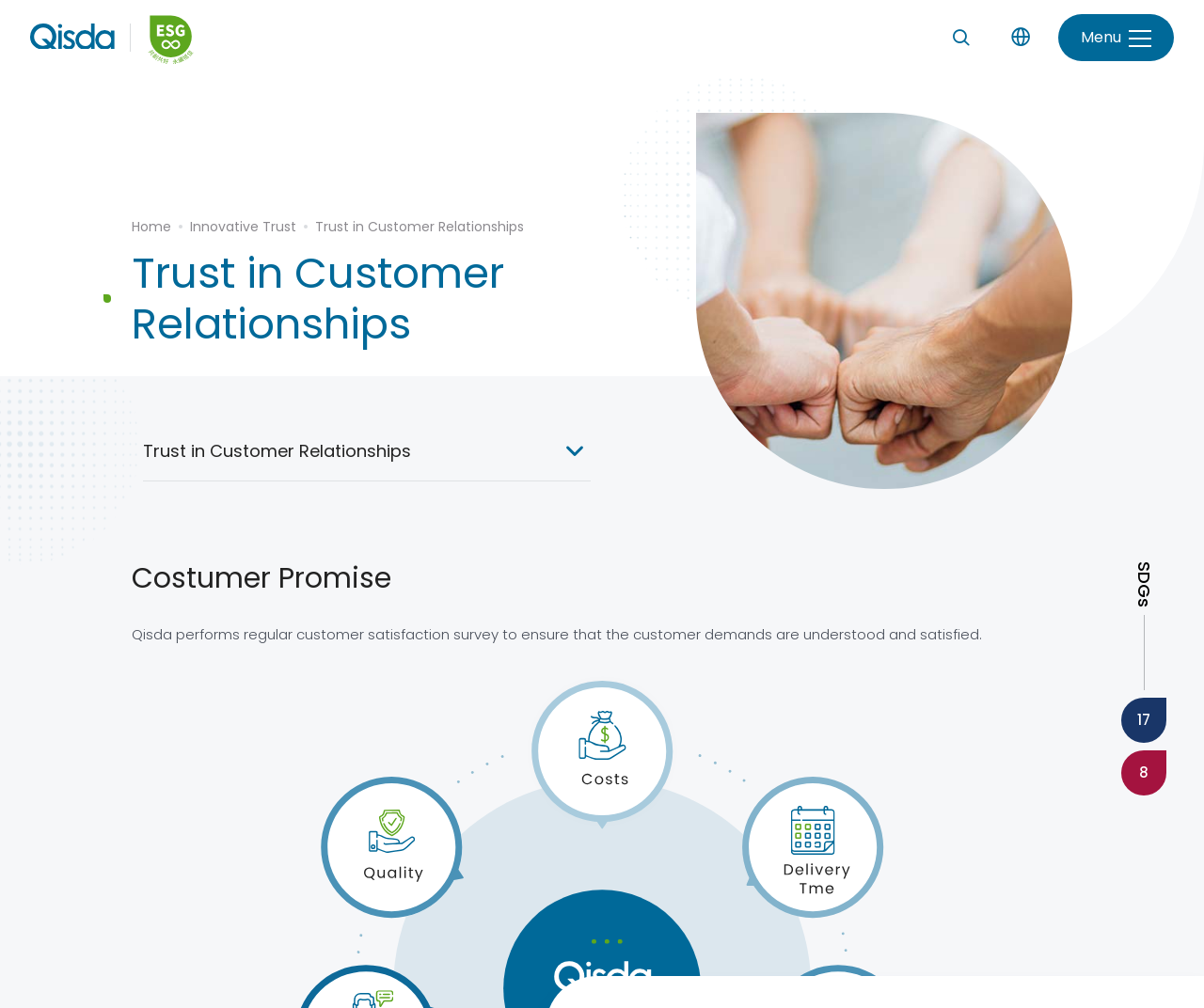Locate and extract the text of the main heading on the webpage.

Trust in Customer Relationships